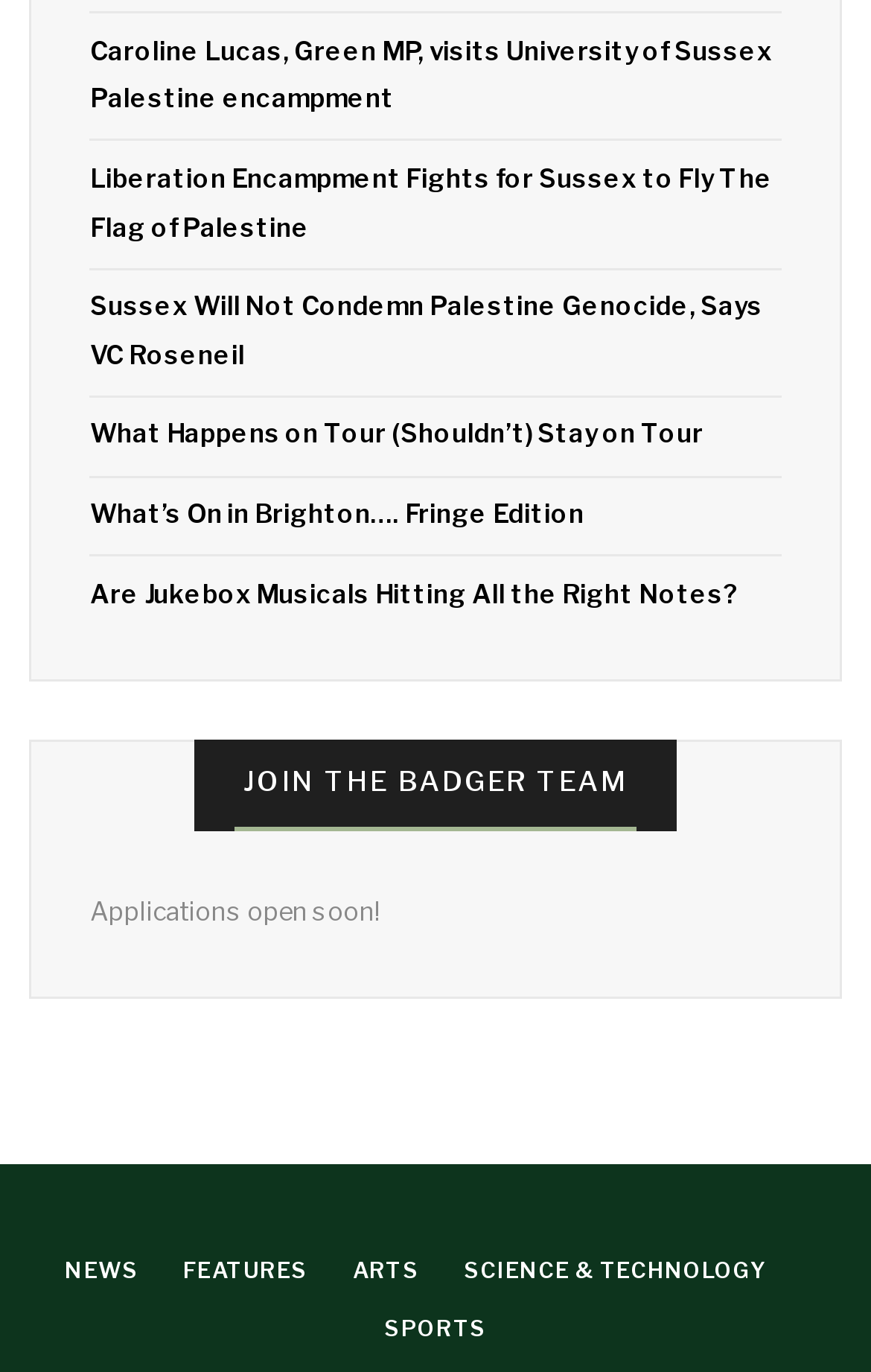Find the bounding box coordinates of the element you need to click on to perform this action: 'view recent posts'. The coordinates should be represented by four float values between 0 and 1, in the format [left, top, right, bottom].

None